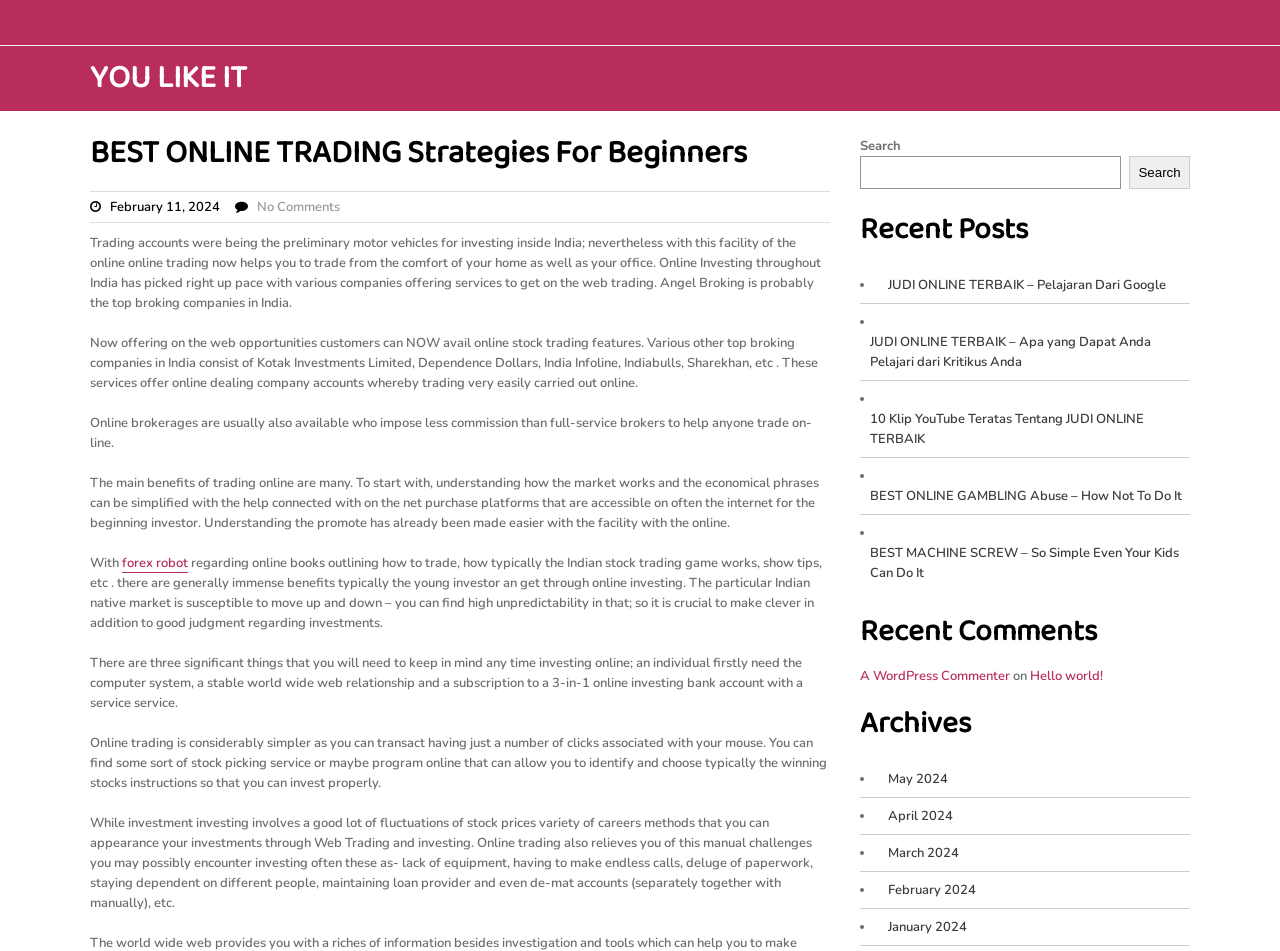Please determine the bounding box coordinates of the area that needs to be clicked to complete this task: 'View the 'Archives''. The coordinates must be four float numbers between 0 and 1, formatted as [left, top, right, bottom].

[0.672, 0.745, 0.93, 0.78]